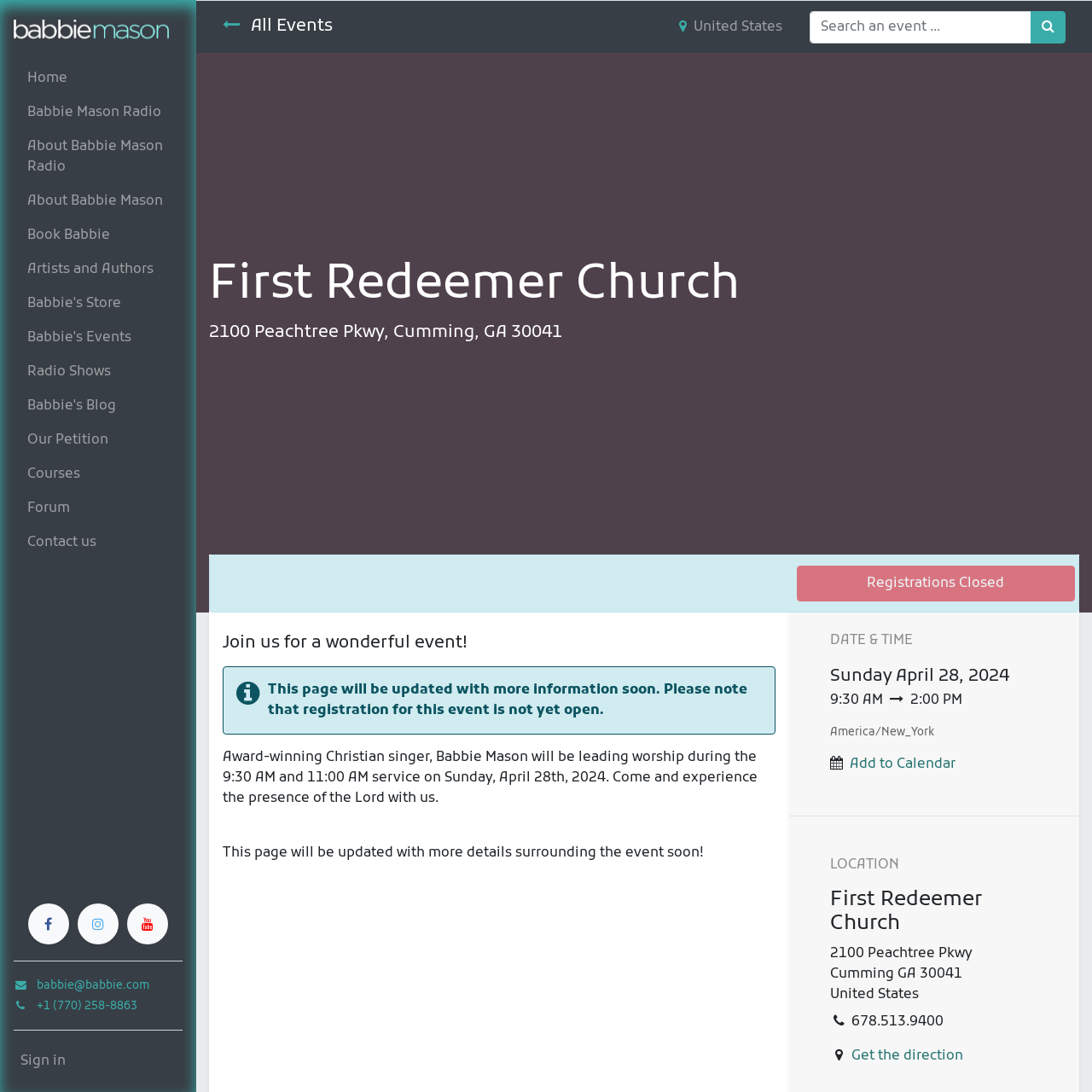What is the name of the church?
Using the information from the image, give a concise answer in one word or a short phrase.

First Redeemer Church